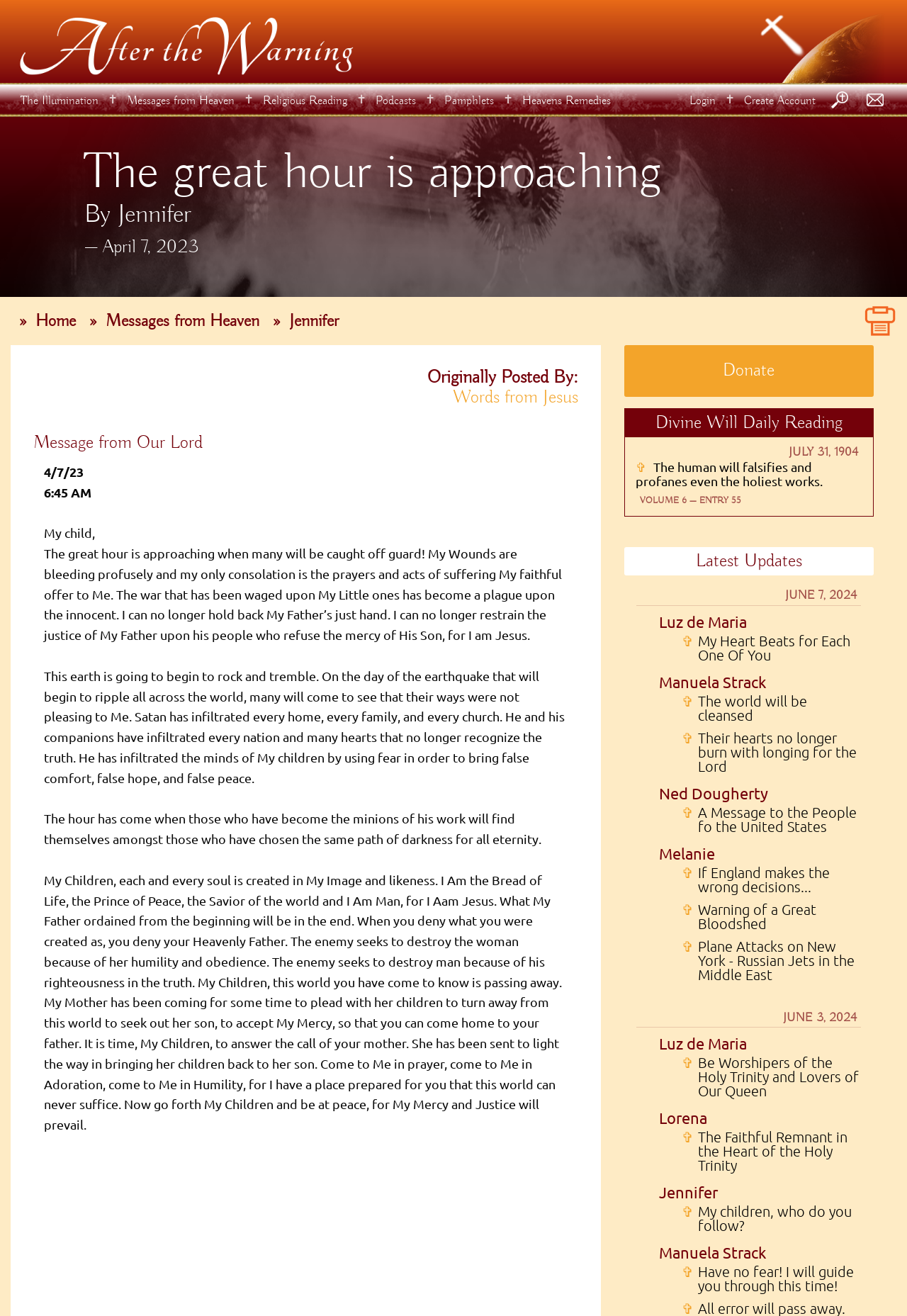Describe the entire webpage, focusing on both content and design.

This webpage appears to be a religious website, with a focus on Christianity. At the top, there is a heading that reads "The great hour is approaching" and a subheading "By Jennifer". Below this, there is a date "April 7, 2023" and a series of links to different sections of the website, including "Home", "Messages from Heaven", and "Jennifer".

The main content of the webpage is a message from Jesus, which is divided into several paragraphs. The message speaks of the approaching hour of judgment, when many will be caught off guard, and warns of the dangers of Satan's influence in the world. It also speaks of the importance of humility, obedience, and seeking mercy and justice.

To the right of the main content, there are several links and images, including a search bar, a link to "Login" and "Create Account", and several images with captions such as "After the Warning" and "Search".

Below the main content, there are several sections with headings such as "Latest Updates" and "Divine Will Daily Reading". These sections contain links to various articles and messages, each with a title and a date. The articles appear to be related to Christianity and spirituality, with titles such as "The human will falsifies and profanes even the holiest works" and "My Heart Beats for Each One Of You".

At the bottom of the webpage, there are several more links and images, including a link to "Donate" and several images with captions such as "print" and "✝".